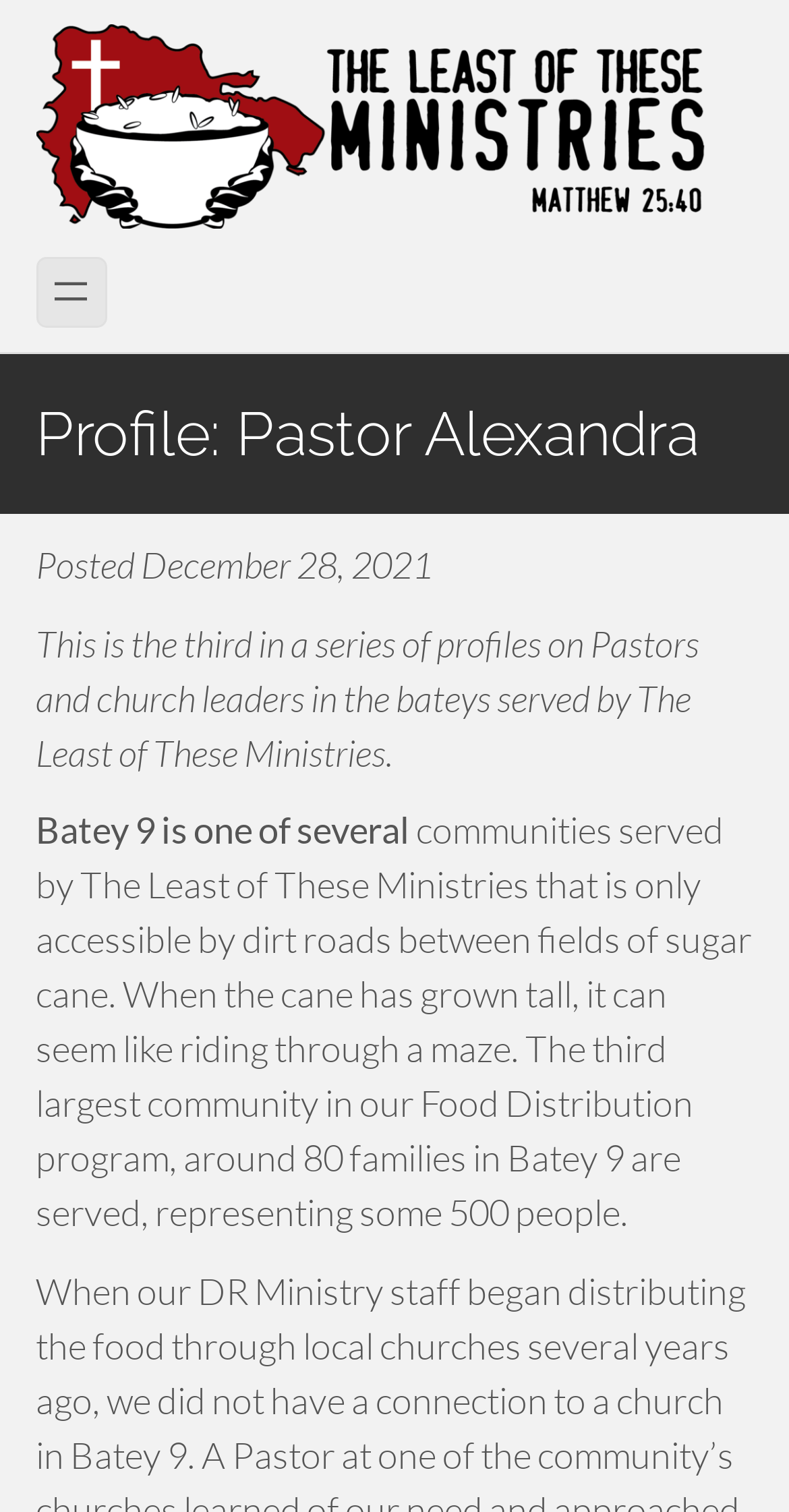Using the provided element description: "aria-label="Open menu"", determine the bounding box coordinates of the corresponding UI element in the screenshot.

[0.045, 0.17, 0.135, 0.217]